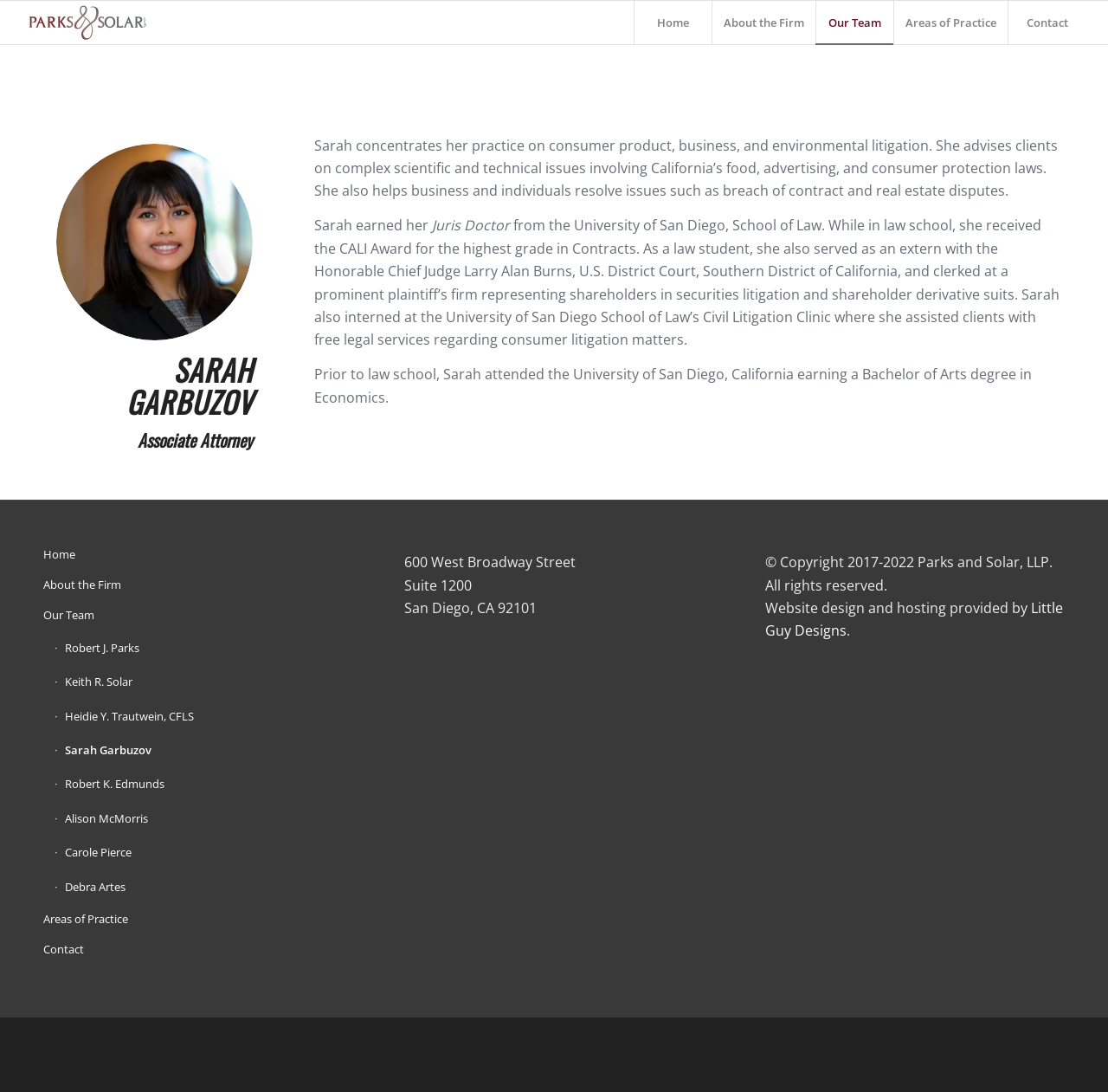Provide the bounding box coordinates of the section that needs to be clicked to accomplish the following instruction: "Visit the website of Little Guy Designs."

[0.691, 0.548, 0.959, 0.586]